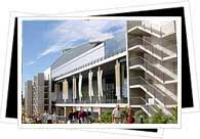Describe in detail everything you see in the image.

This image showcases the modern architecture of the Feria de Valencia, an event that has evolved from its origins in 1871 as a local fair into a vibrant celebration of culture and entertainment. The building features contemporary design elements, including large glass facades and spacious terraces, allowing for natural light to flood the interior. Visitors can be seen engaging in various activities, reflecting the festive atmosphere of the fair. The venue serves as a hub for local products, flower exhibitions, and diverse entertainment options, drawing crowds looking to immerse themselves in Valencian culture. The backdrop of a clear blue sky enhances the lively ambiance, encapsulating the spirit of the Feria de Valencia.